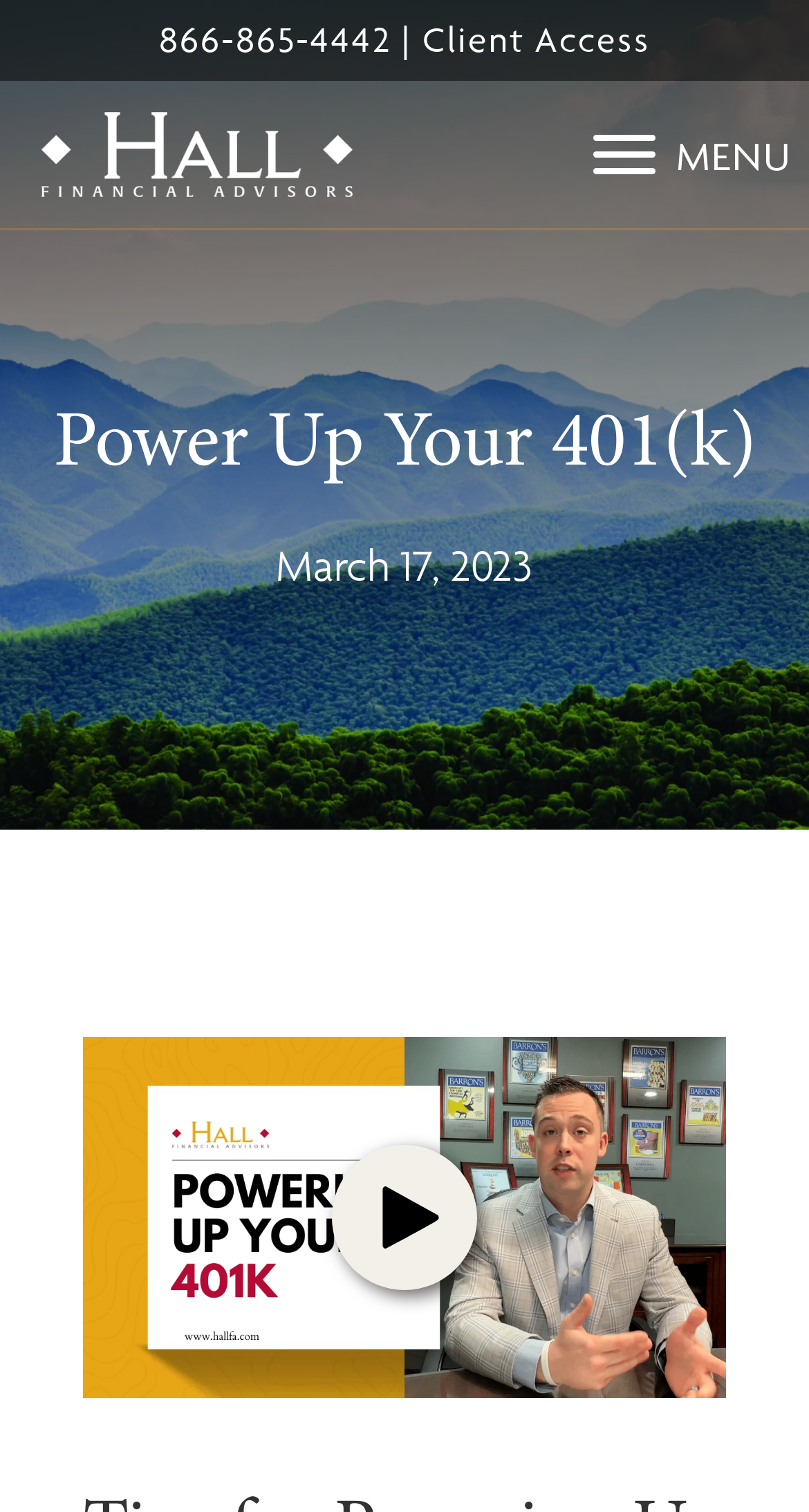Can you give a detailed response to the following question using the information from the image? What is the date mentioned on the webpage?

I found the date by looking at the static text element with the text 'March 17, 2023', which is located below the main heading of the webpage.